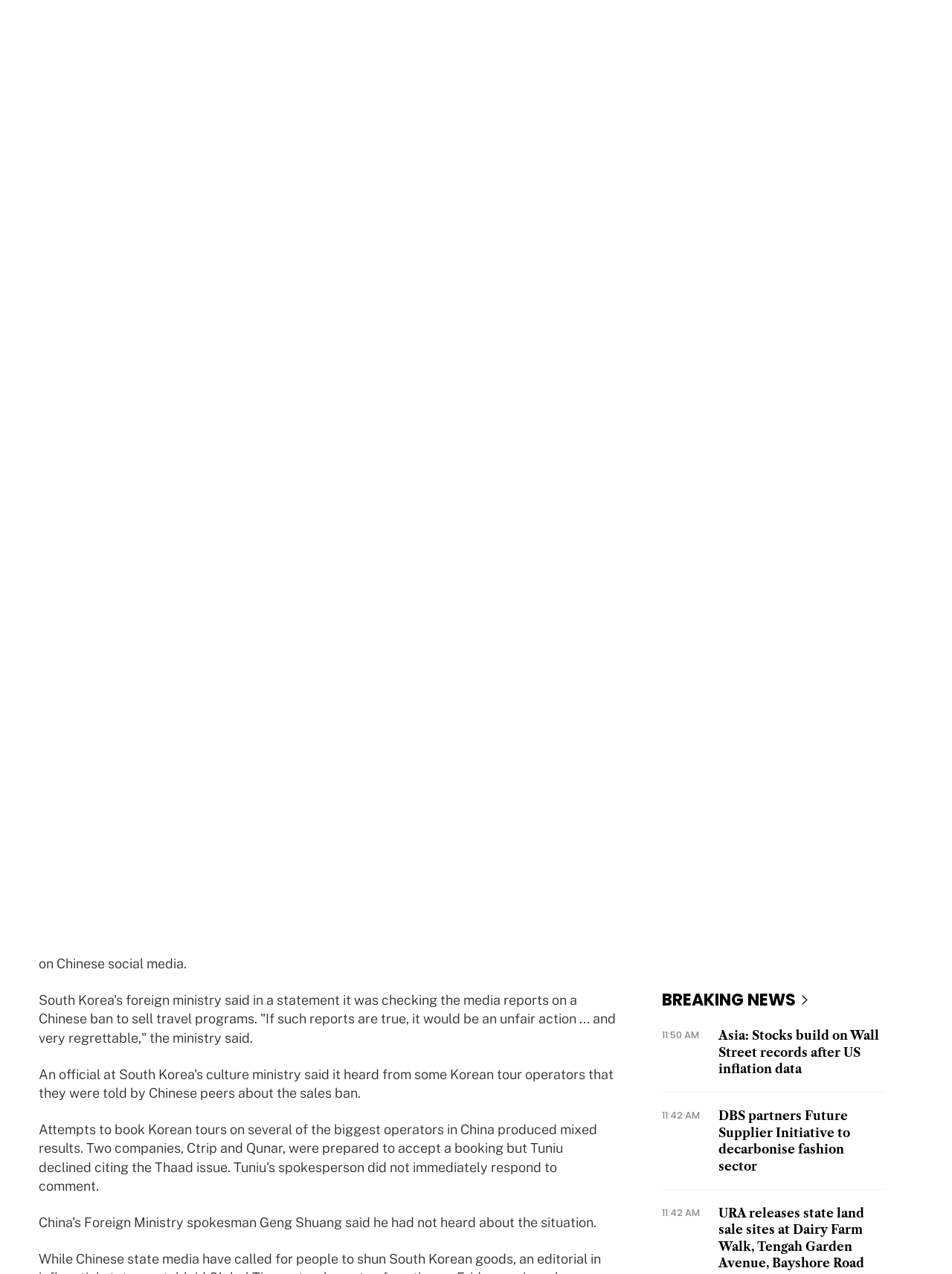Given the element description "alt="Shows"", identify the bounding box of the corresponding UI element.

None